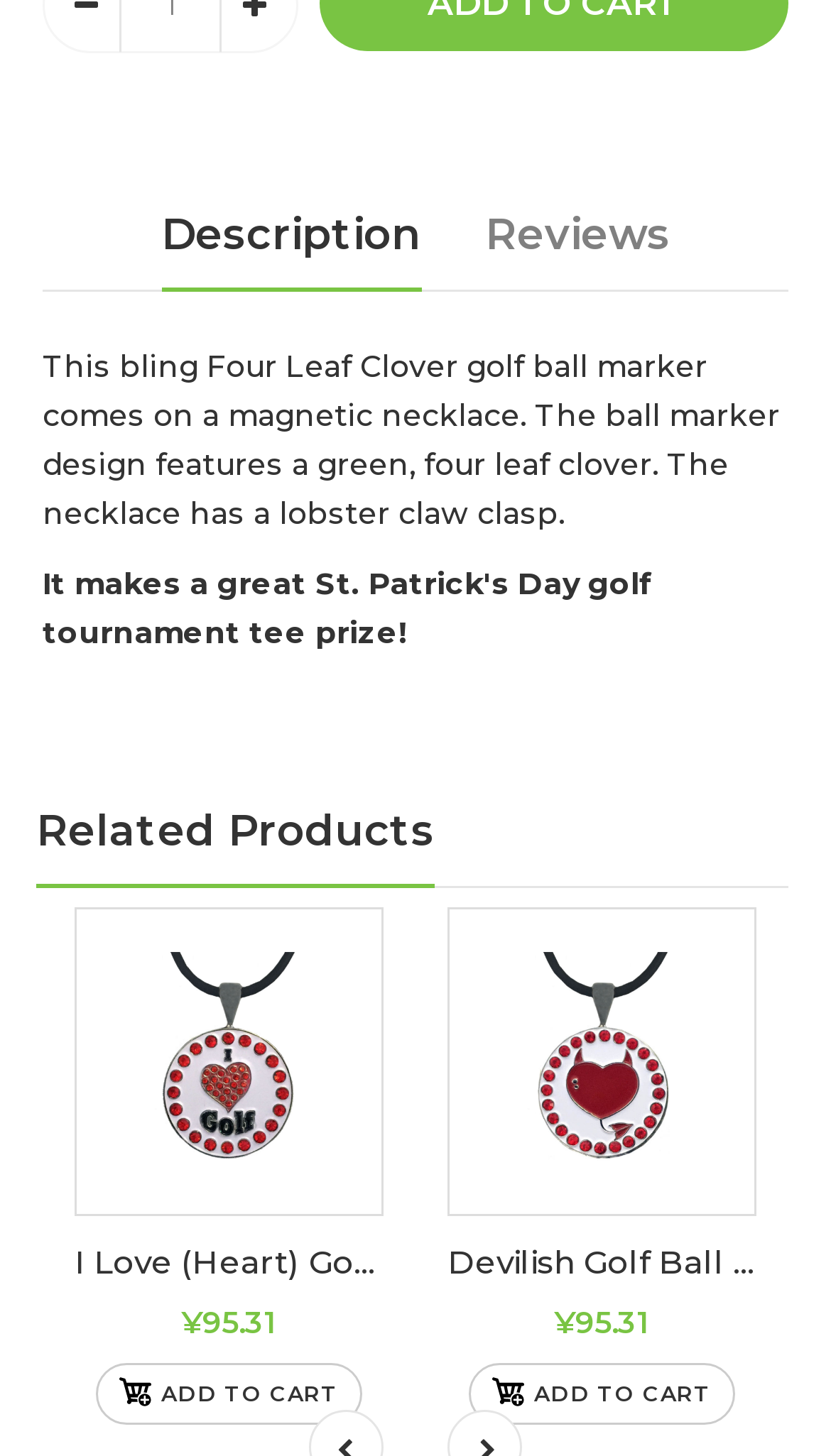Extract the bounding box coordinates of the UI element described: "Add to cart". Provide the coordinates in the format [left, top, right, bottom] with values ranging from 0 to 1.

[0.564, 0.936, 0.885, 0.978]